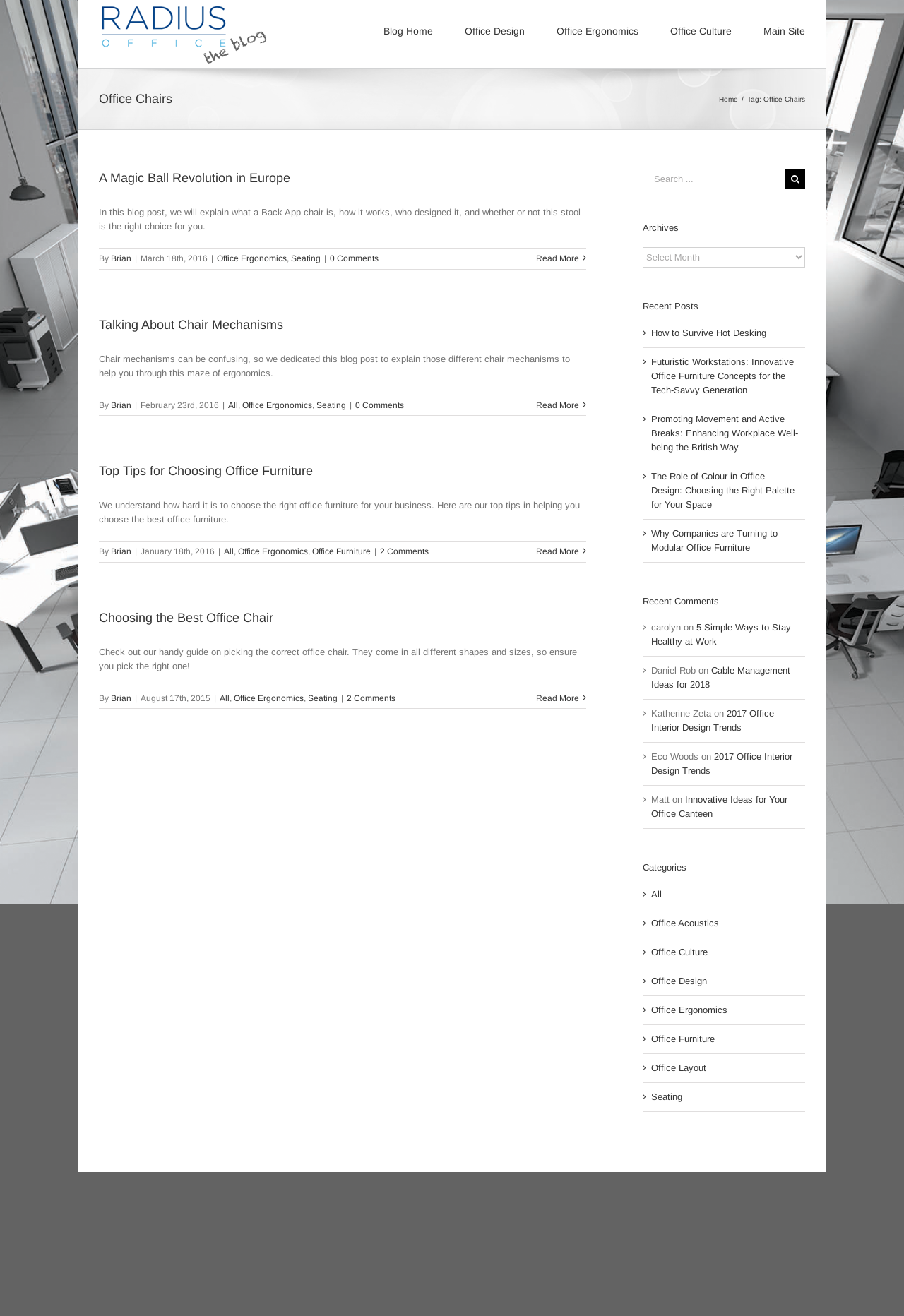What is the category of the article 'Futuristic Workstations: Innovative Office Furniture Concepts for the Tech-Savvy Generation'?
Kindly answer the question with as much detail as you can.

The article 'Futuristic Workstations: Innovative Office Furniture Concepts for the Tech-Savvy Generation' is categorized under 'Recent Posts', which is a section located in the right sidebar of the webpage.